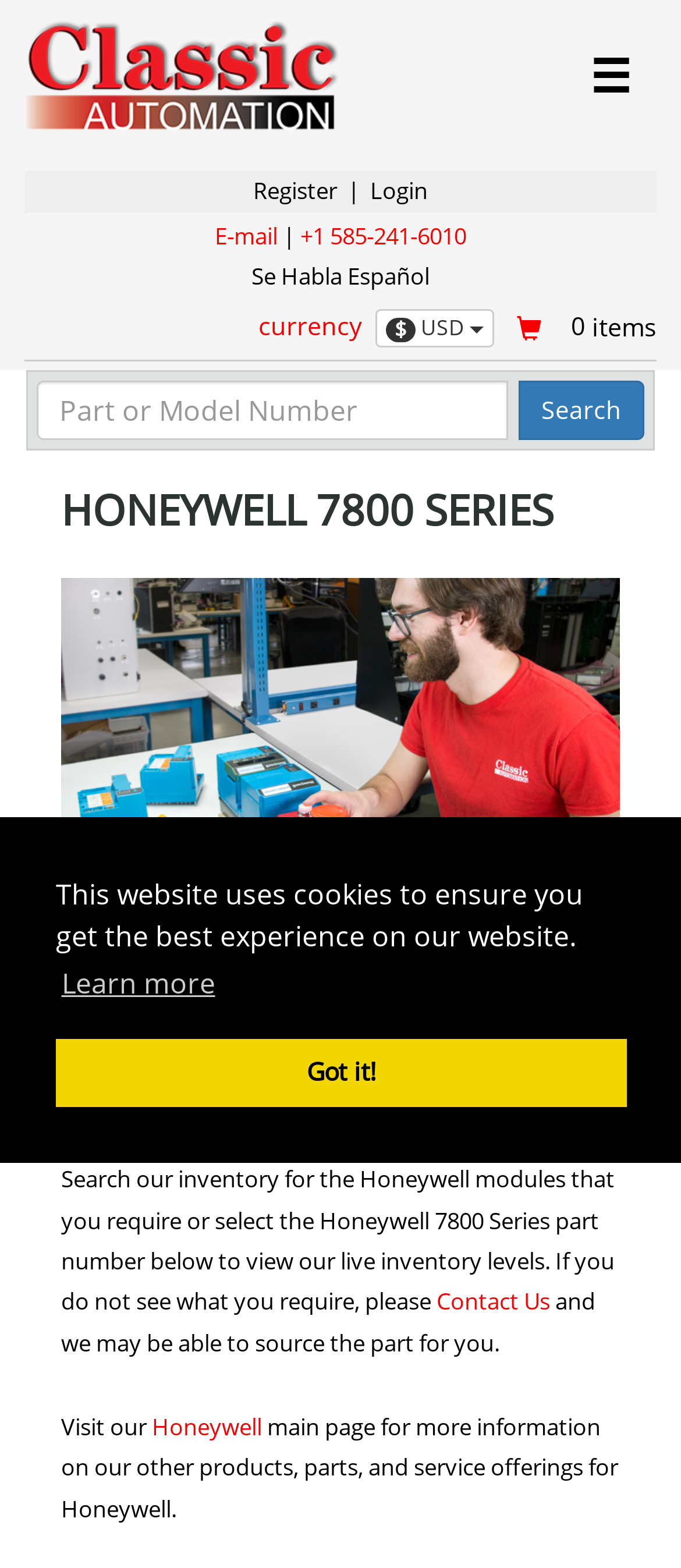What is the company name?
Answer the question with detailed information derived from the image.

The company name can be found in the top-left corner of the webpage, where it says 'Classic Automation' in the logo and also as a link.